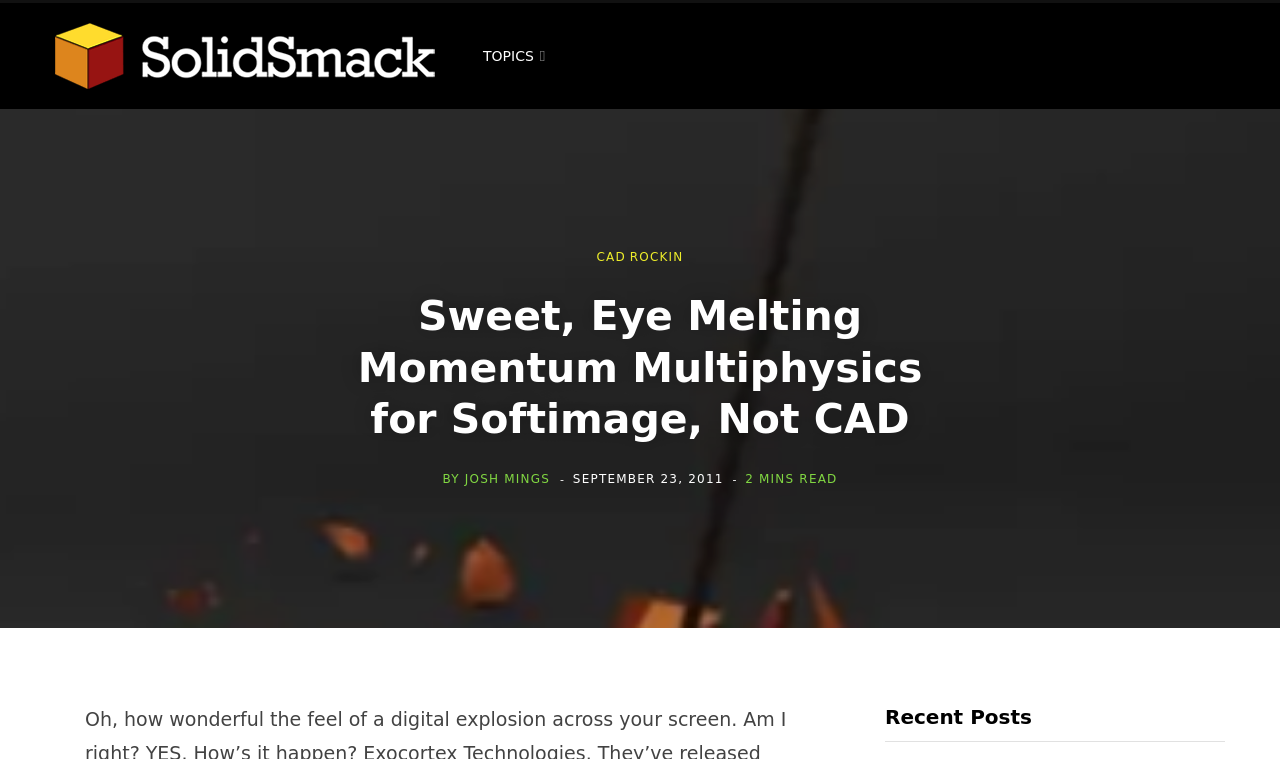What is the category of the article?
Answer briefly with a single word or phrase based on the image.

TOPICS